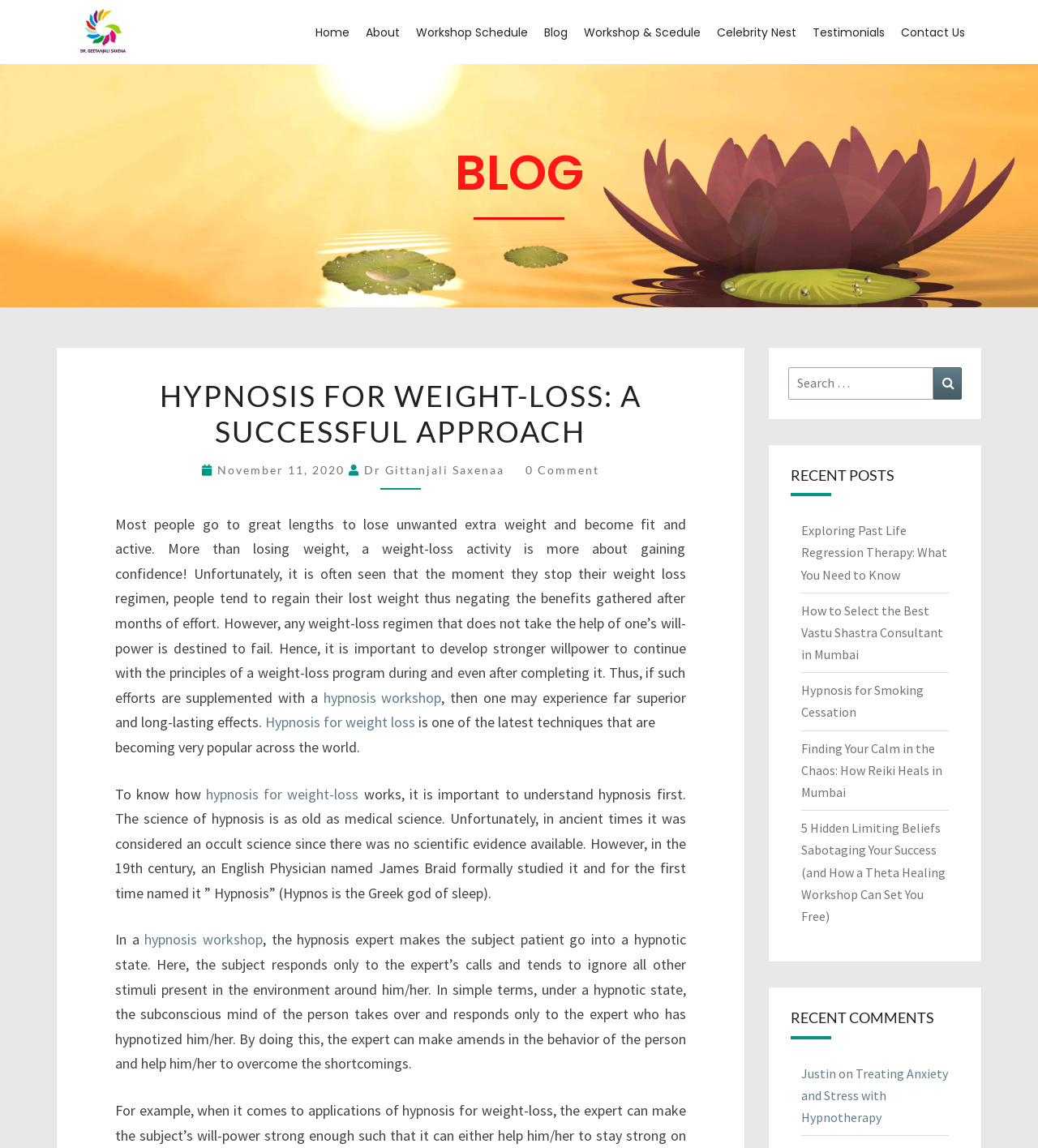Please determine the bounding box coordinates for the UI element described as: "Testimonials".

[0.775, 0.017, 0.86, 0.039]